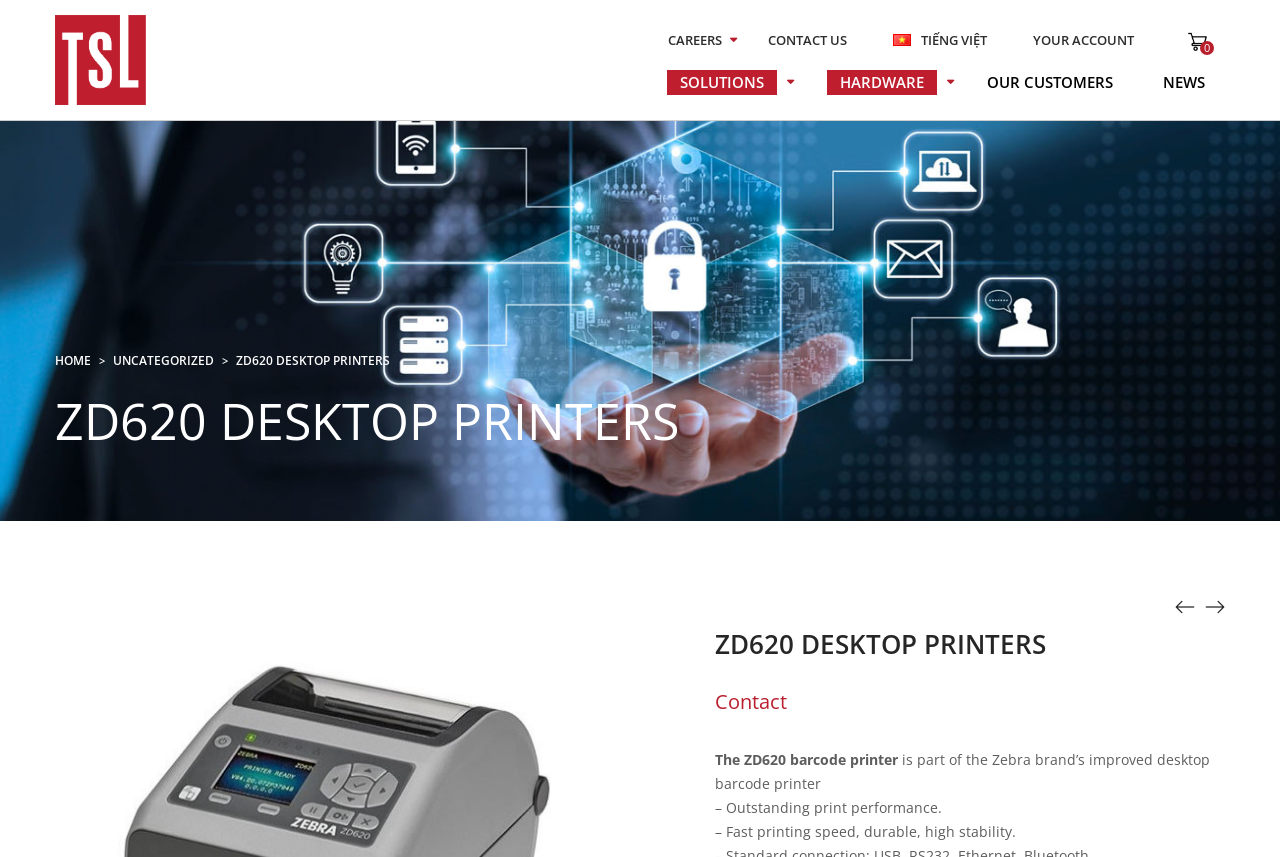Please locate the bounding box coordinates of the element's region that needs to be clicked to follow the instruction: "learn about hardware". The bounding box coordinates should be provided as four float numbers between 0 and 1, i.e., [left, top, right, bottom].

[0.638, 0.081, 0.74, 0.111]